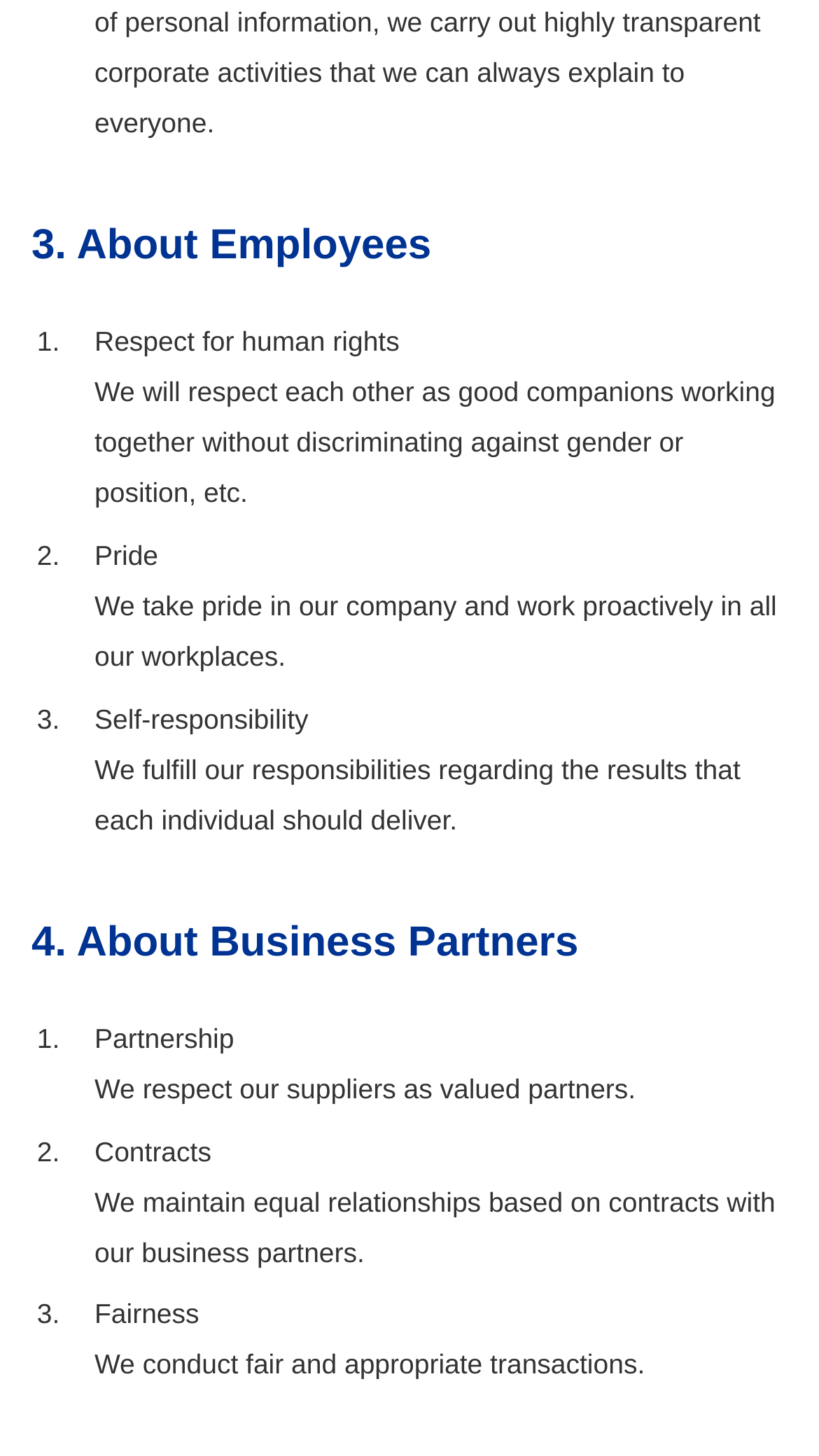Identify the bounding box for the described UI element. Provide the coordinates in (top-left x, top-left y, bottom-right x, bottom-right y) format with values ranging from 0 to 1: parent_node: Advertising aria-label="Detail Settings"

[0.784, 0.455, 0.885, 0.511]